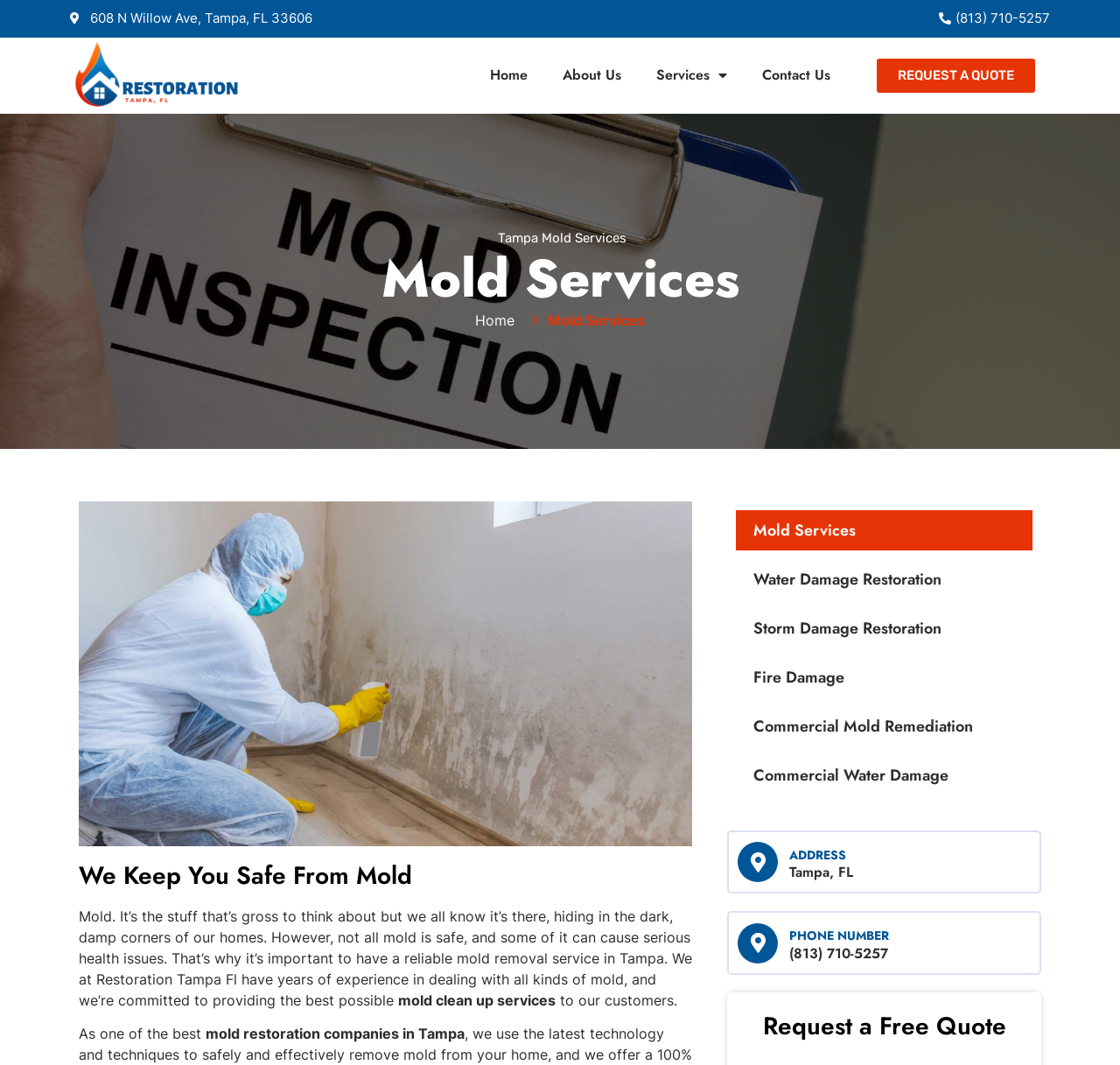Find and specify the bounding box coordinates that correspond to the clickable region for the instruction: "Learn more about Mold Services".

[0.657, 0.479, 0.922, 0.517]